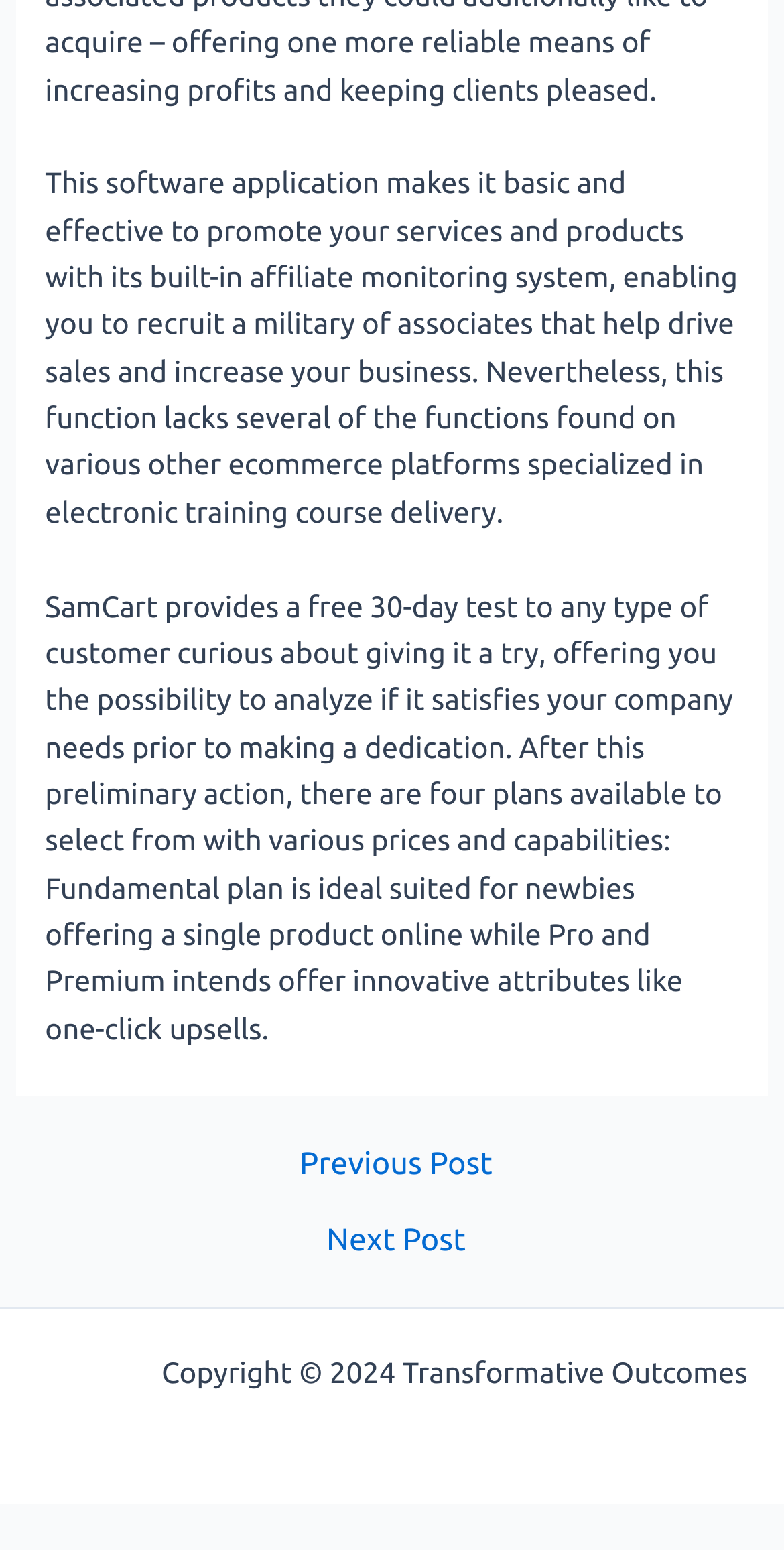Please examine the image and answer the question with a detailed explanation:
Who owns the copyright of the webpage?

The static text at the bottom of the webpage indicates that the copyright of the webpage belongs to Transformative Outcomes, as stated in the text 'Copyright © 2024 Transformative Outcomes'.